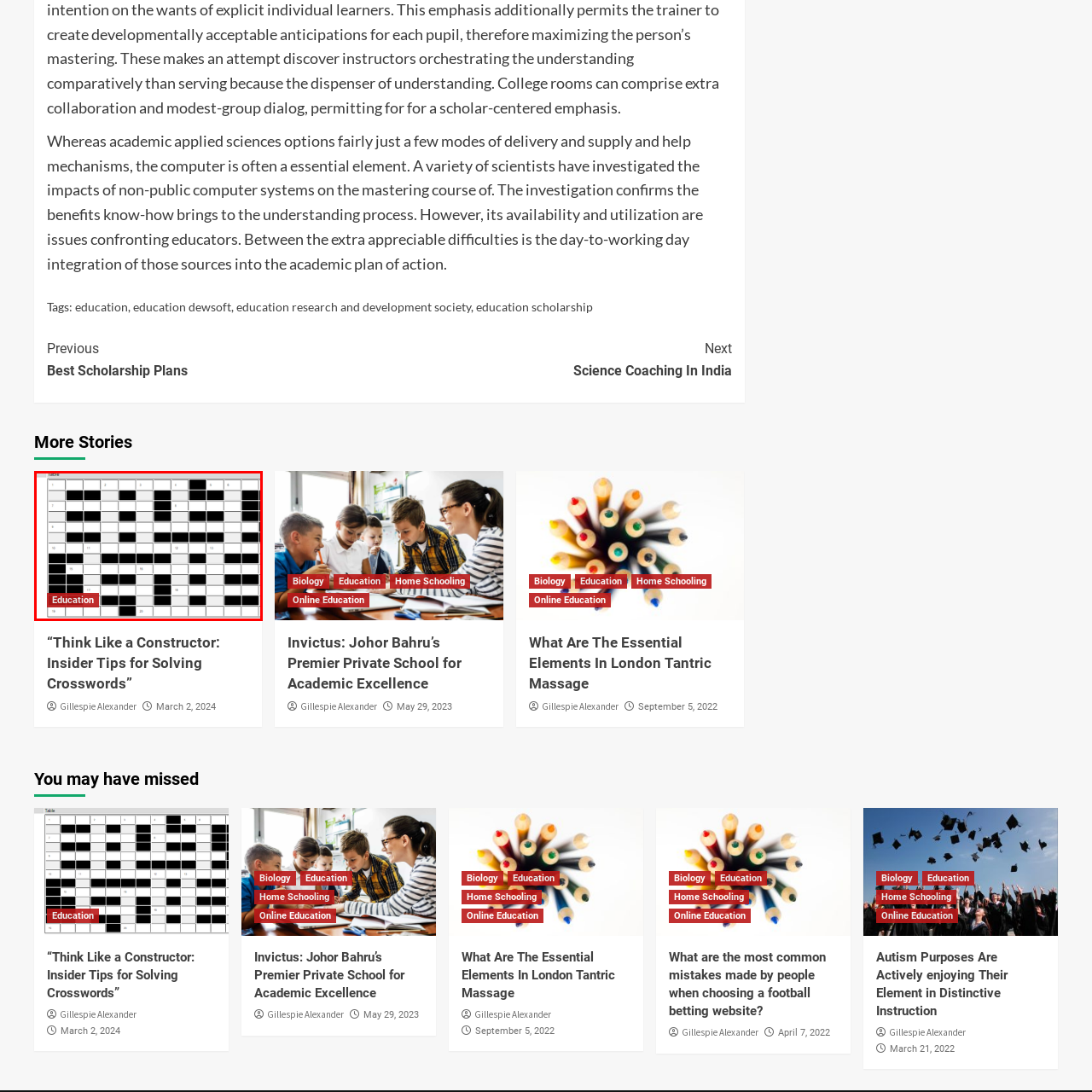Detail the features and elements seen in the red-circled portion of the image.

The image depicts a grid-like table, predominantly featuring patterned black and white cells that create a visual contrast. At the bottom left corner, the word "Education" is prominently displayed in bold, red text, signifying a key category or focus area associated with the table's content. This layout suggests an educational framework, potentially illustrating data or statistics relevant to the field of education. The arrangement of the cells might represent classifications, metrics, or groups that are significant in an educational context.